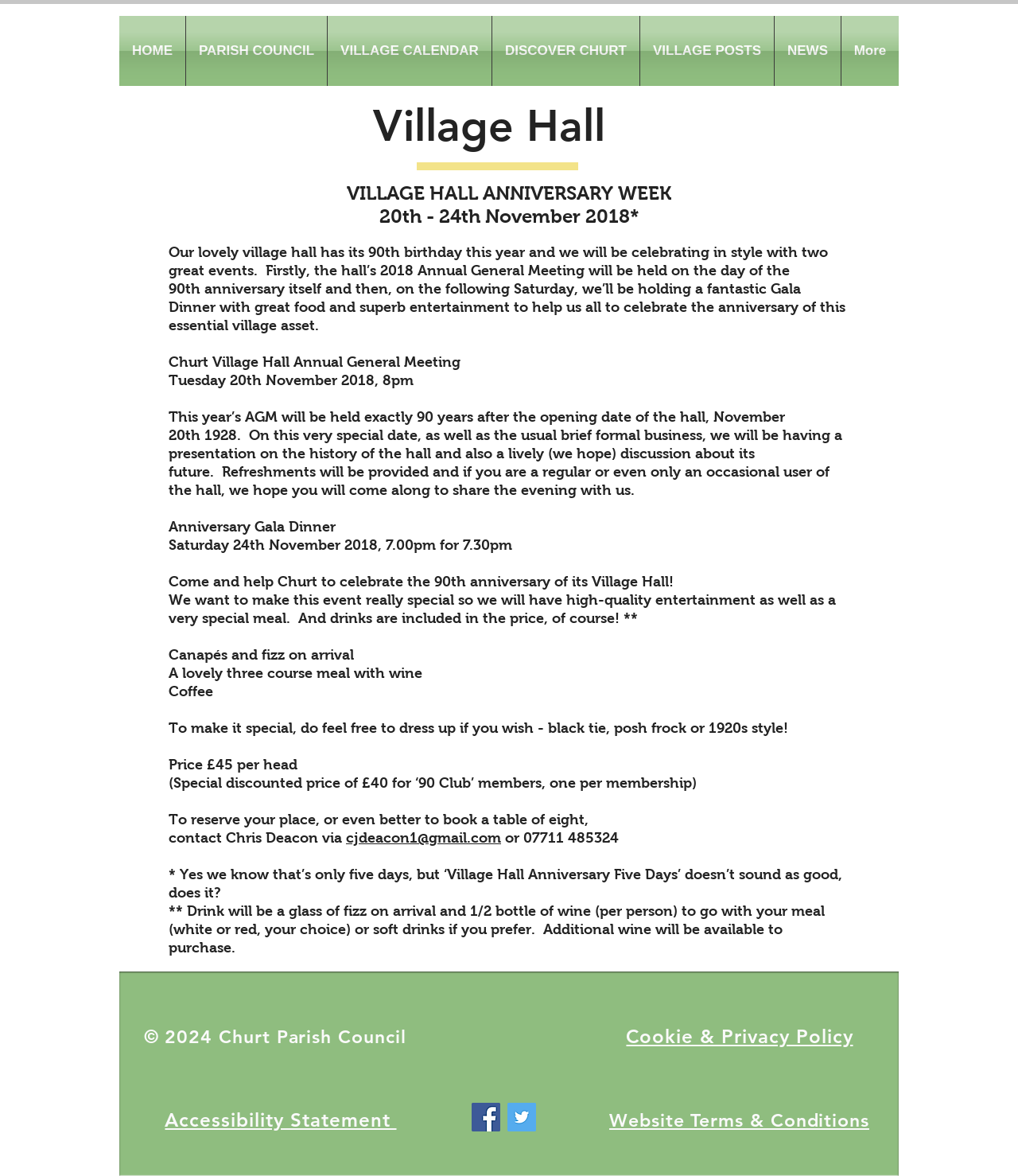Locate the bounding box coordinates of the clickable region necessary to complete the following instruction: "Click VILLAGE CALENDAR". Provide the coordinates in the format of four float numbers between 0 and 1, i.e., [left, top, right, bottom].

[0.322, 0.014, 0.483, 0.073]